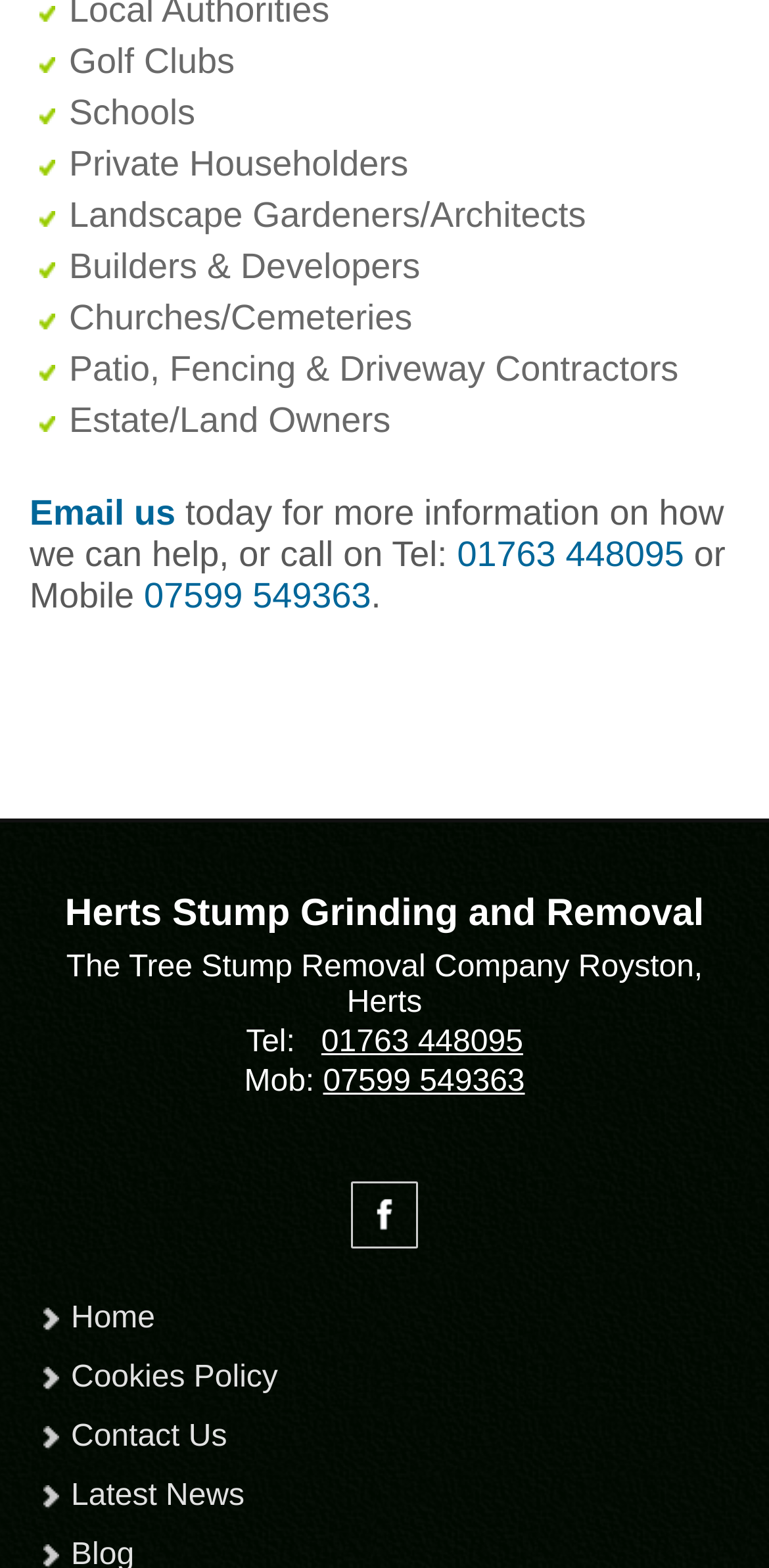Can you show the bounding box coordinates of the region to click on to complete the task described in the instruction: "Click the Shuffle link"?

None